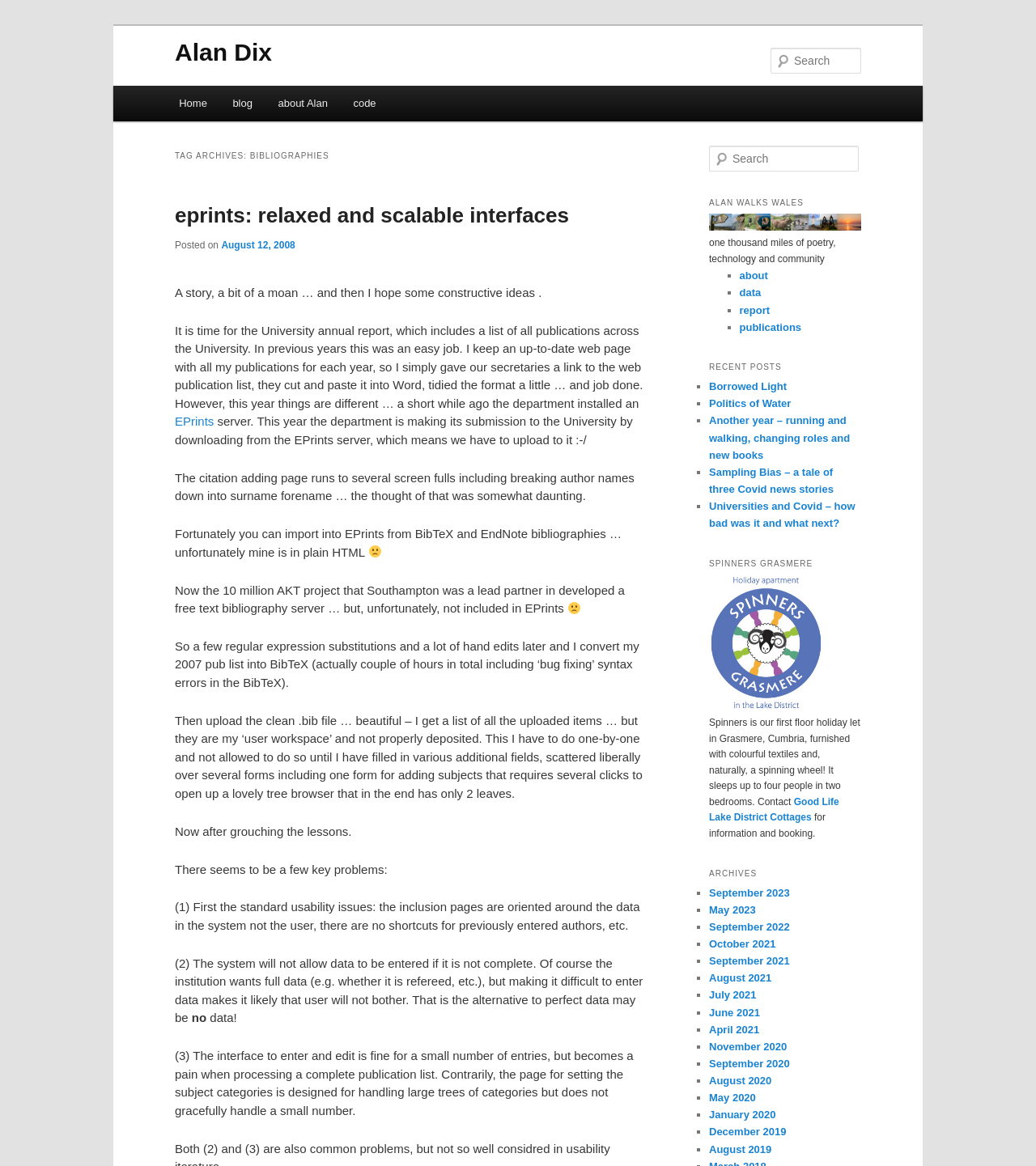What is the name of the holiday let in Grasmere, Cumbria?
Please give a well-detailed answer to the question.

The name of the holiday let in Grasmere, Cumbria can be found in the heading element with the text 'SPINNERS GRASMERE' which is located in the bottom section of the webpage.